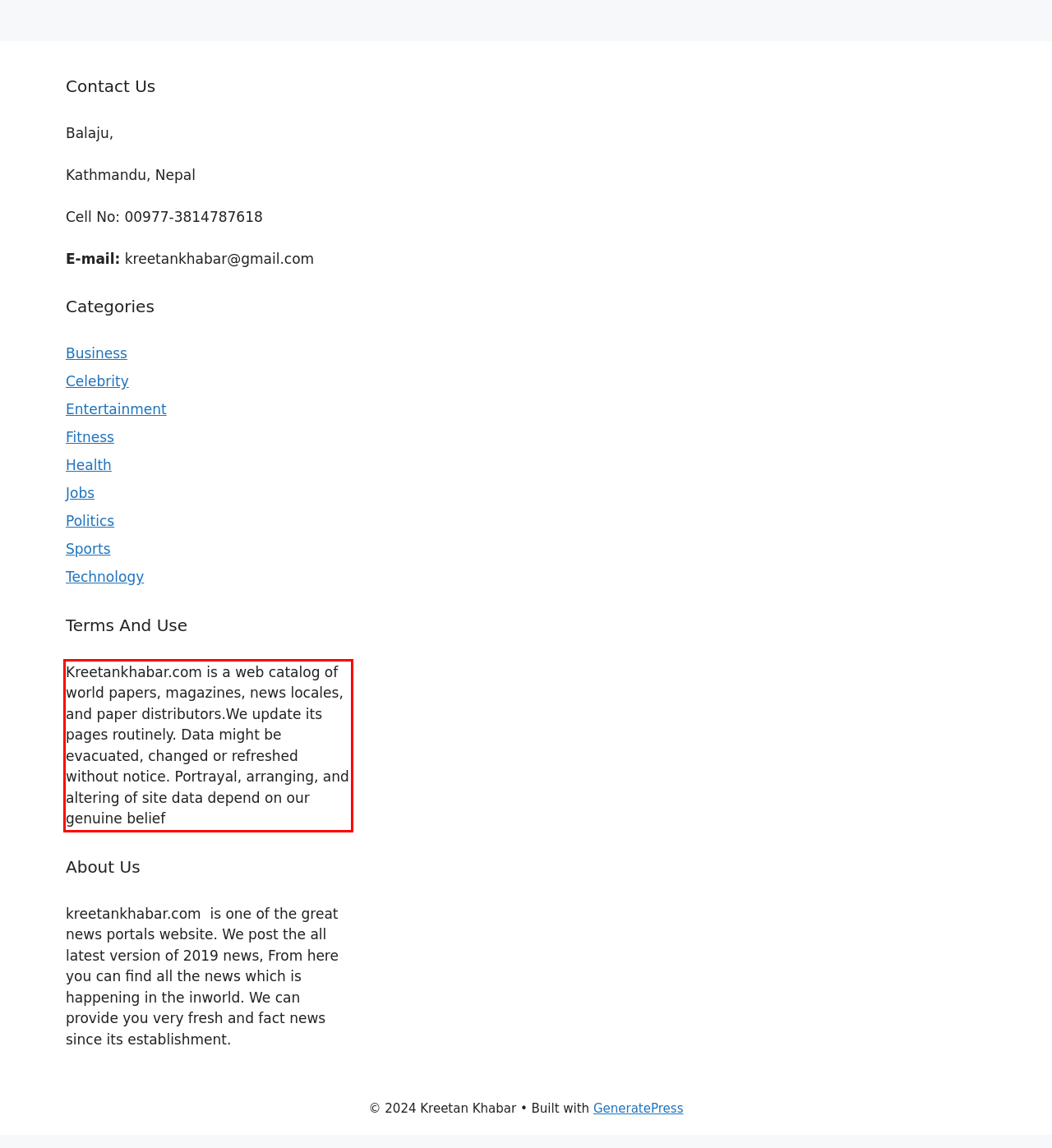Examine the screenshot of the webpage, locate the red bounding box, and perform OCR to extract the text contained within it.

Kreetankhabar.com is a web catalog of world papers, magazines, news locales, and paper distributors.We update its pages routinely. Data might be evacuated, changed or refreshed without notice. Portrayal, arranging, and altering of site data depend on our genuine belief